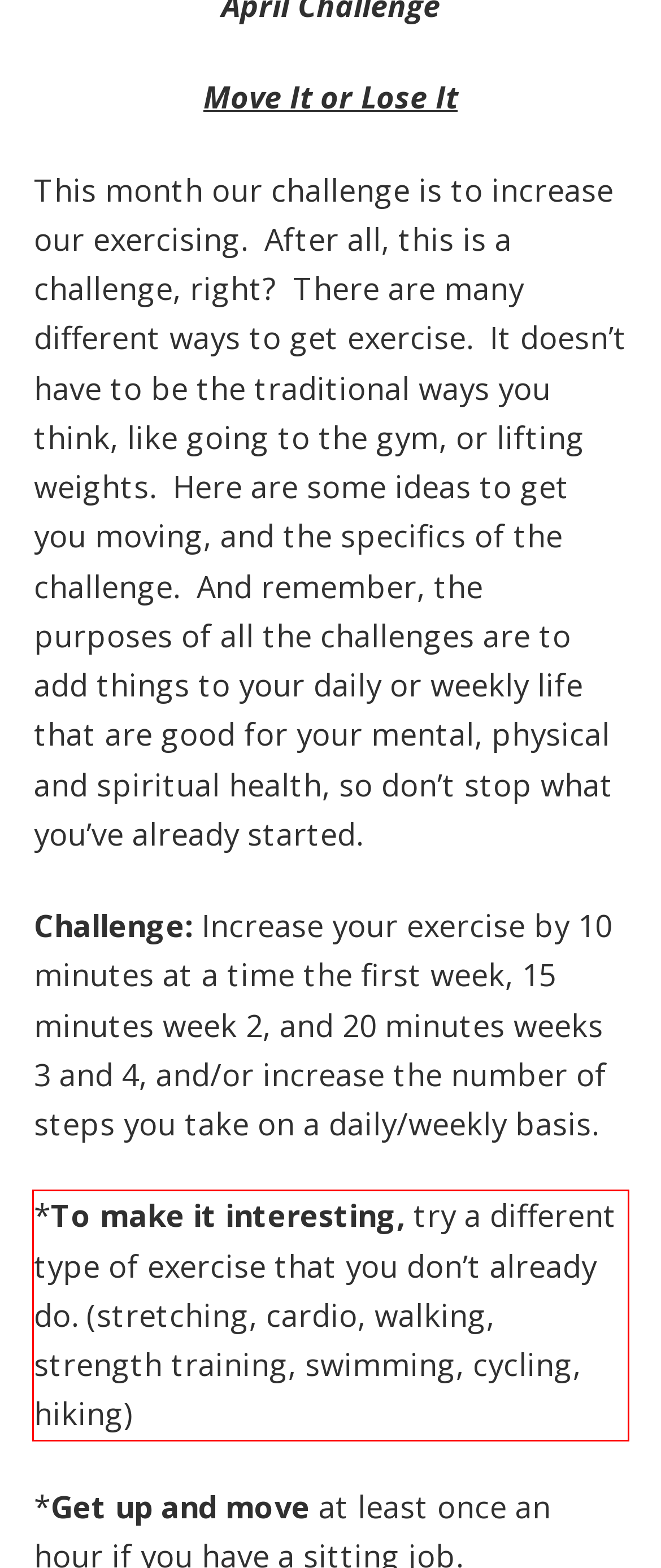Identify the text within the red bounding box on the webpage screenshot and generate the extracted text content.

*To make it interesting, try a different type of exercise that you don’t already do. (stretching, cardio, walking, strength training, swimming, cycling, hiking)